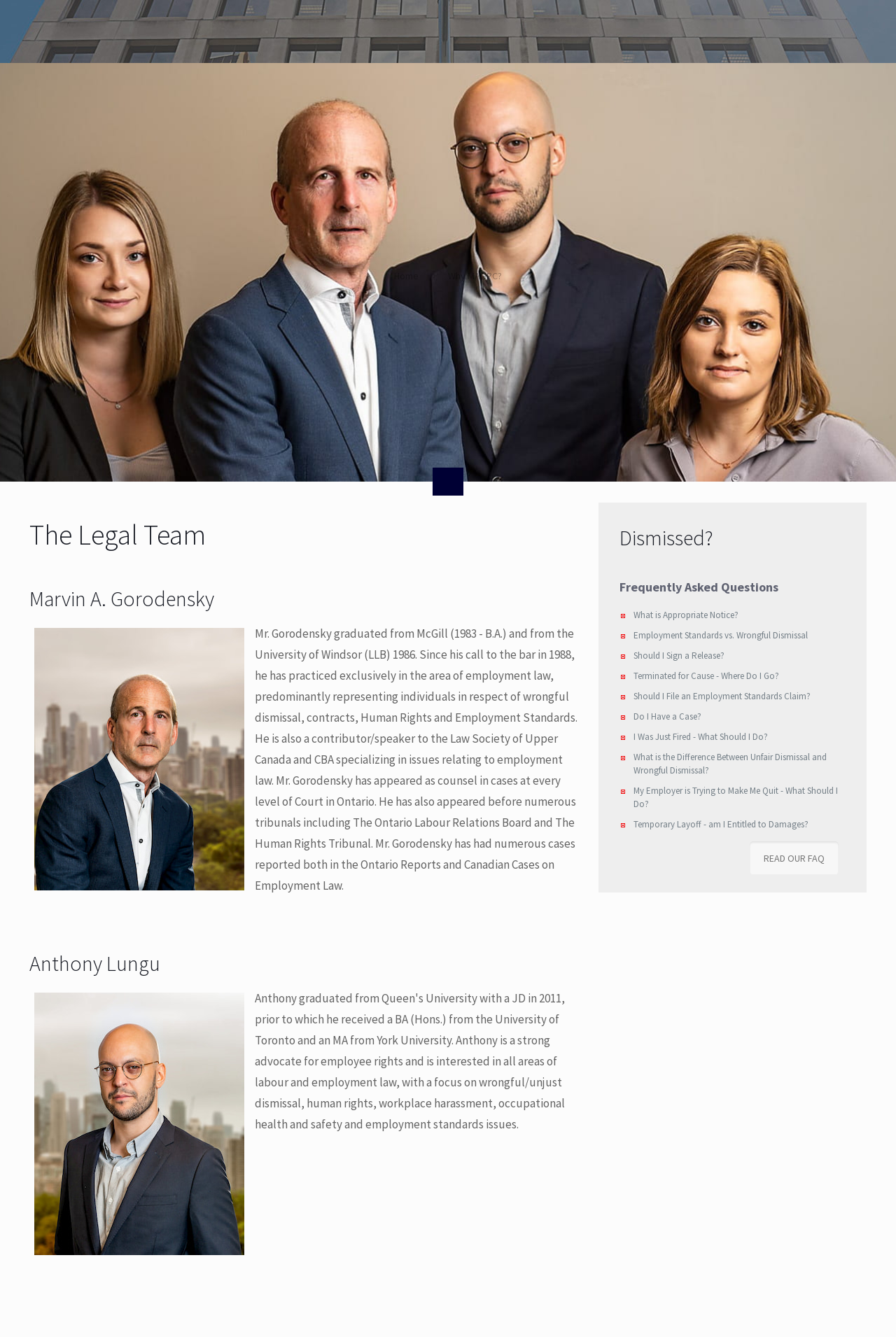Based on the element description: "Home", identify the bounding box coordinates for this UI element. The coordinates must be four float numbers between 0 and 1, listed as [left, top, right, bottom].

None